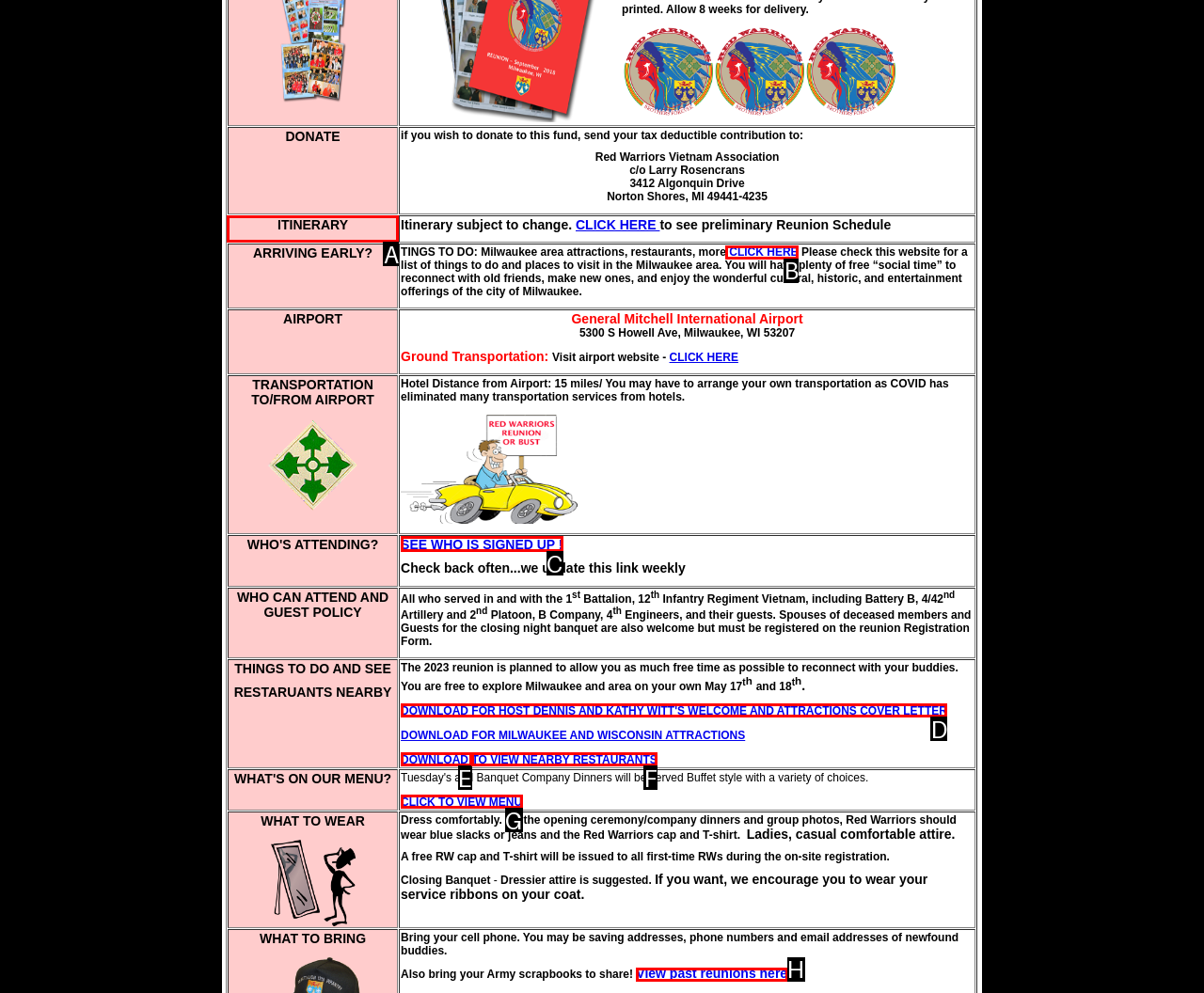Determine which HTML element I should select to execute the task: Click ITINERARY
Reply with the corresponding option's letter from the given choices directly.

A